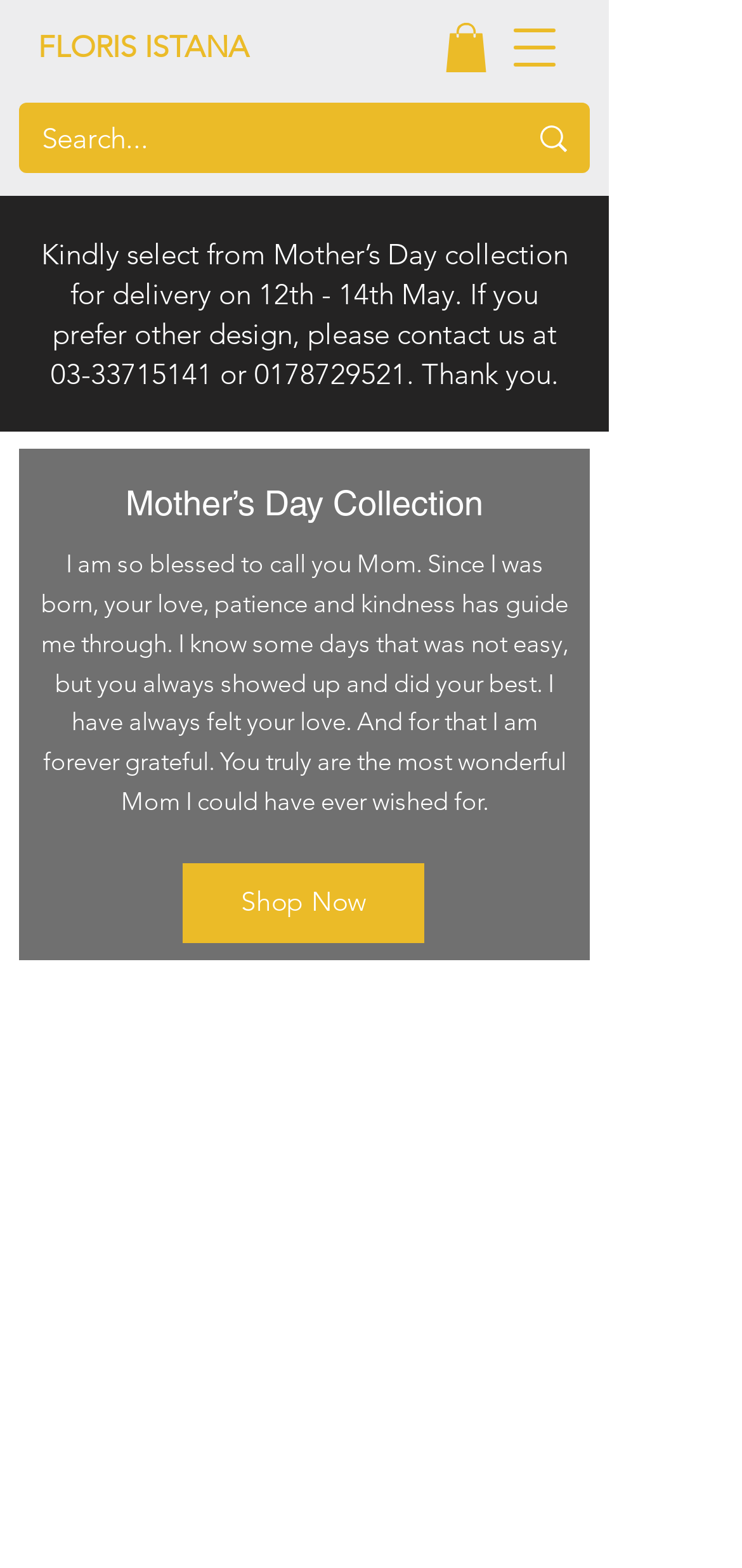Reply to the question with a single word or phrase:
What is the theme of the current collection?

Mother's Day